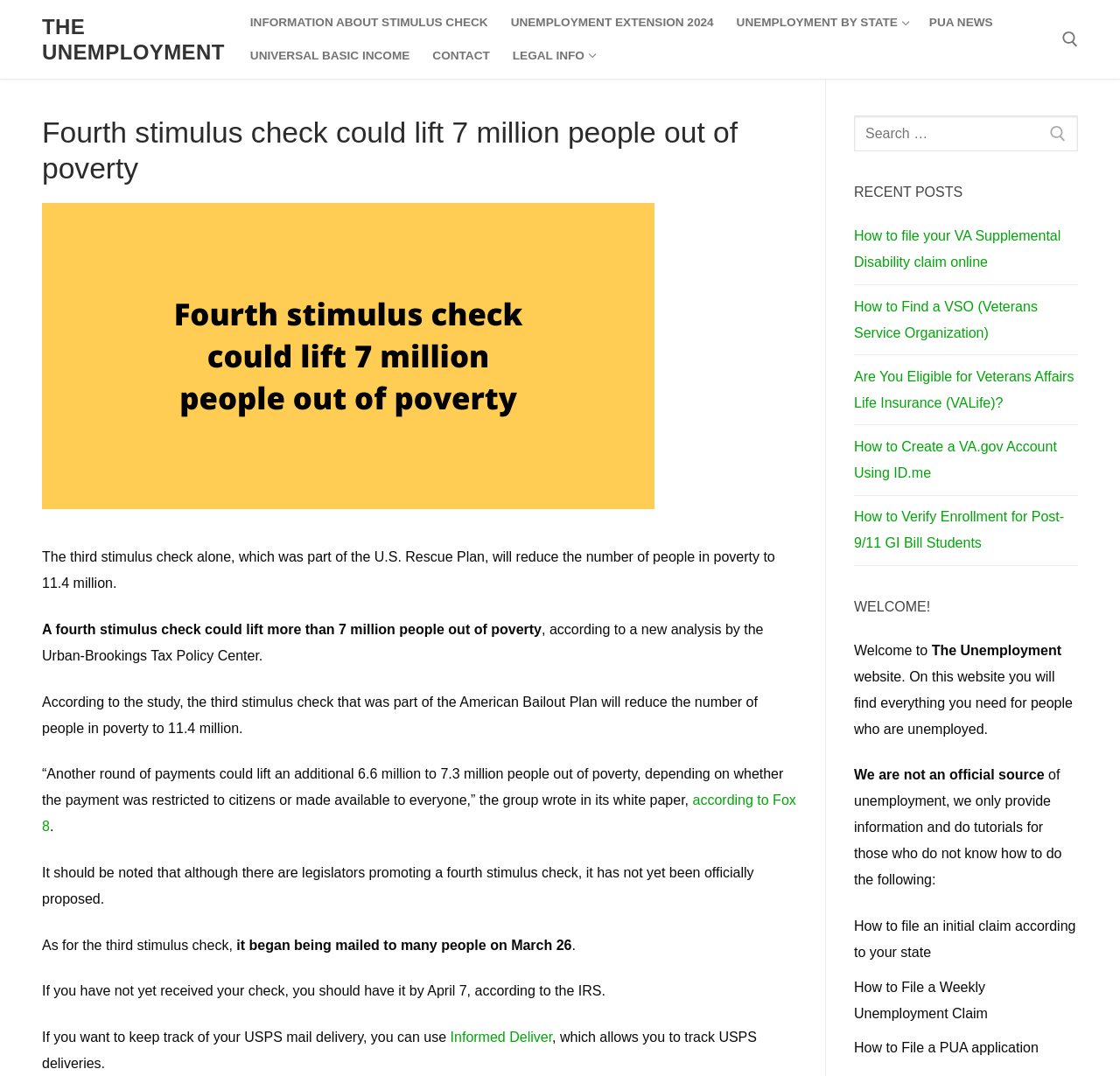Pinpoint the bounding box coordinates of the area that should be clicked to complete the following instruction: "Contact us". The coordinates must be given as four float numbers between 0 and 1, i.e., [left, top, right, bottom].

[0.376, 0.037, 0.447, 0.067]